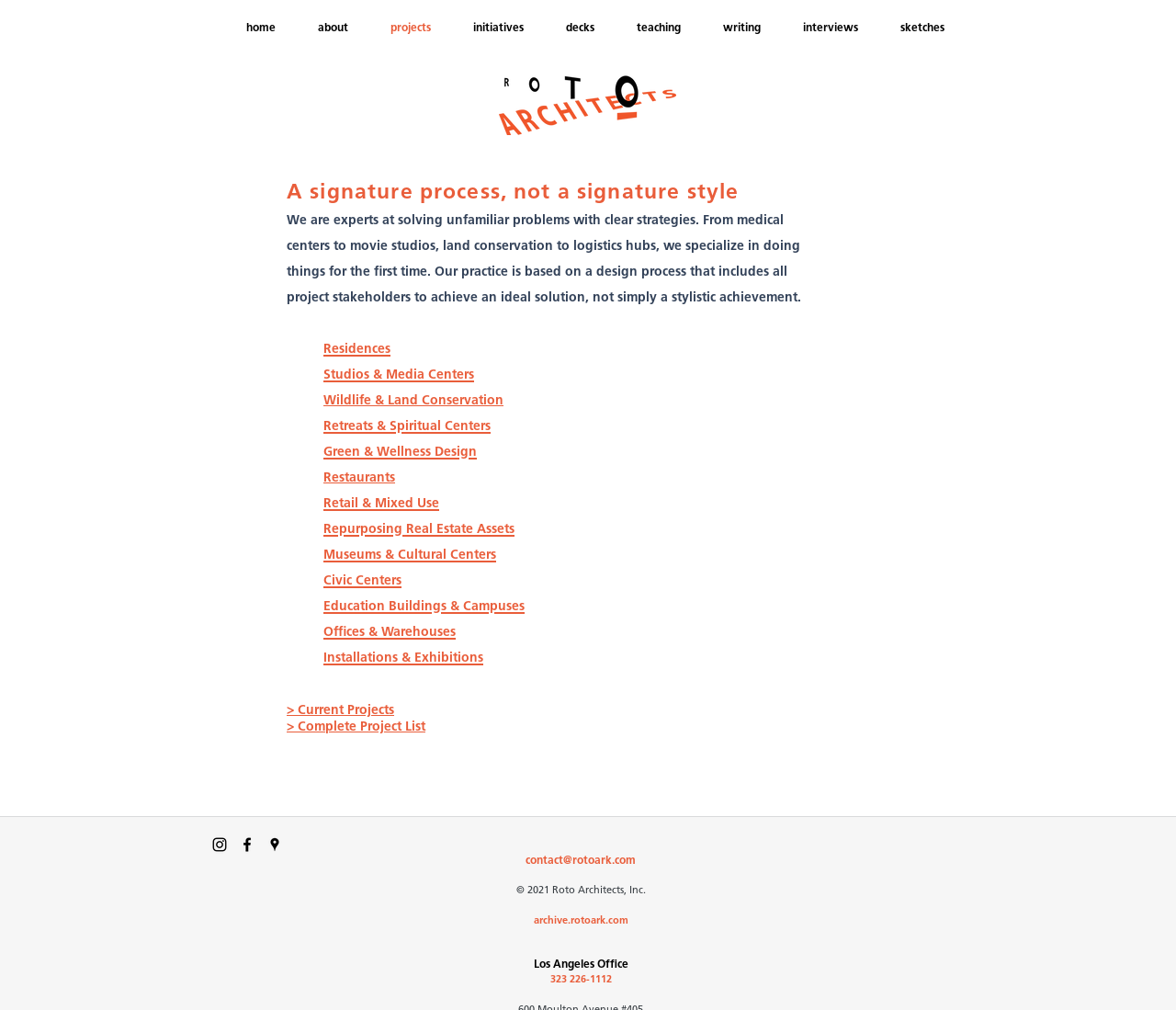Given the element description "decks" in the screenshot, predict the bounding box coordinates of that UI element.

[0.47, 0.008, 0.53, 0.049]